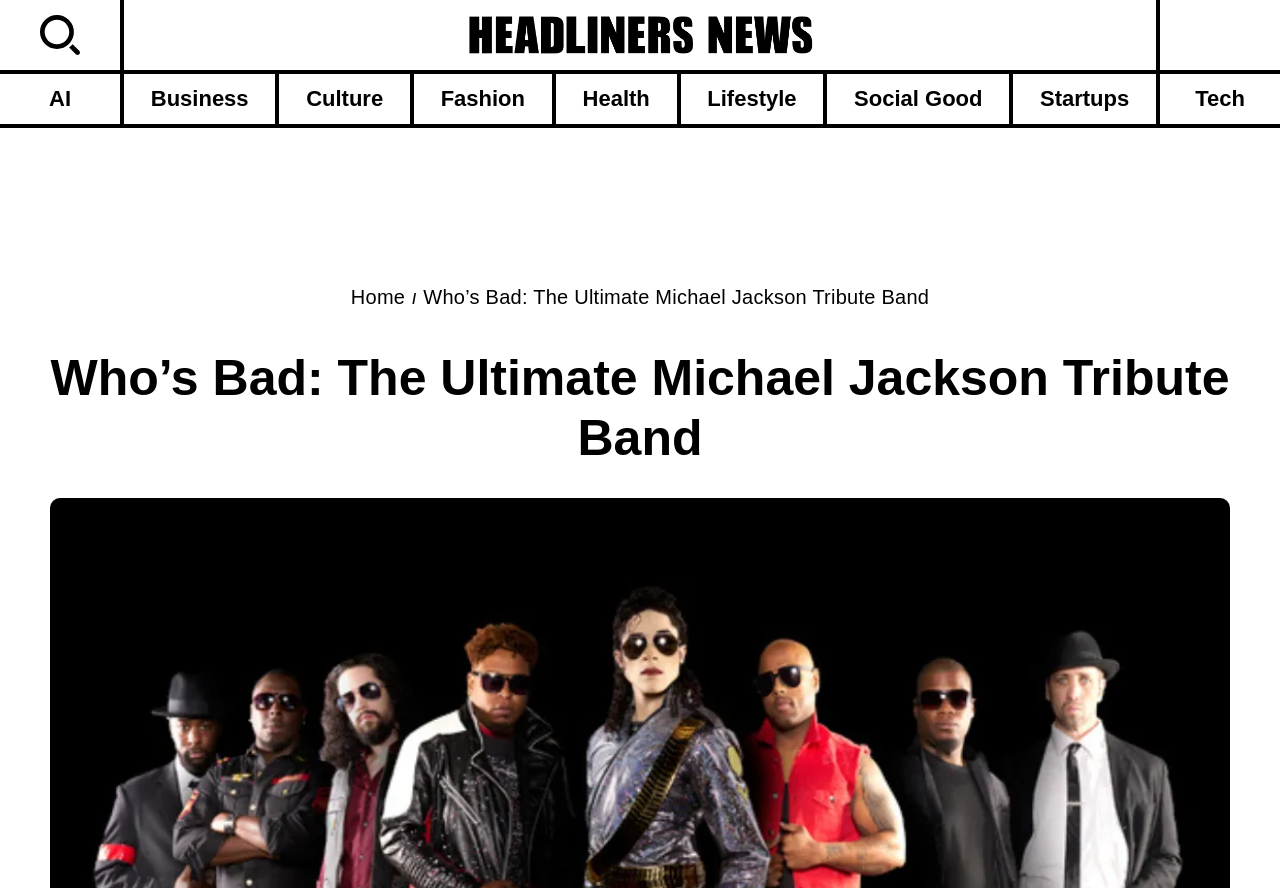Give a one-word or short-phrase answer to the following question: 
What is the name of the tribute band?

Who's Bad